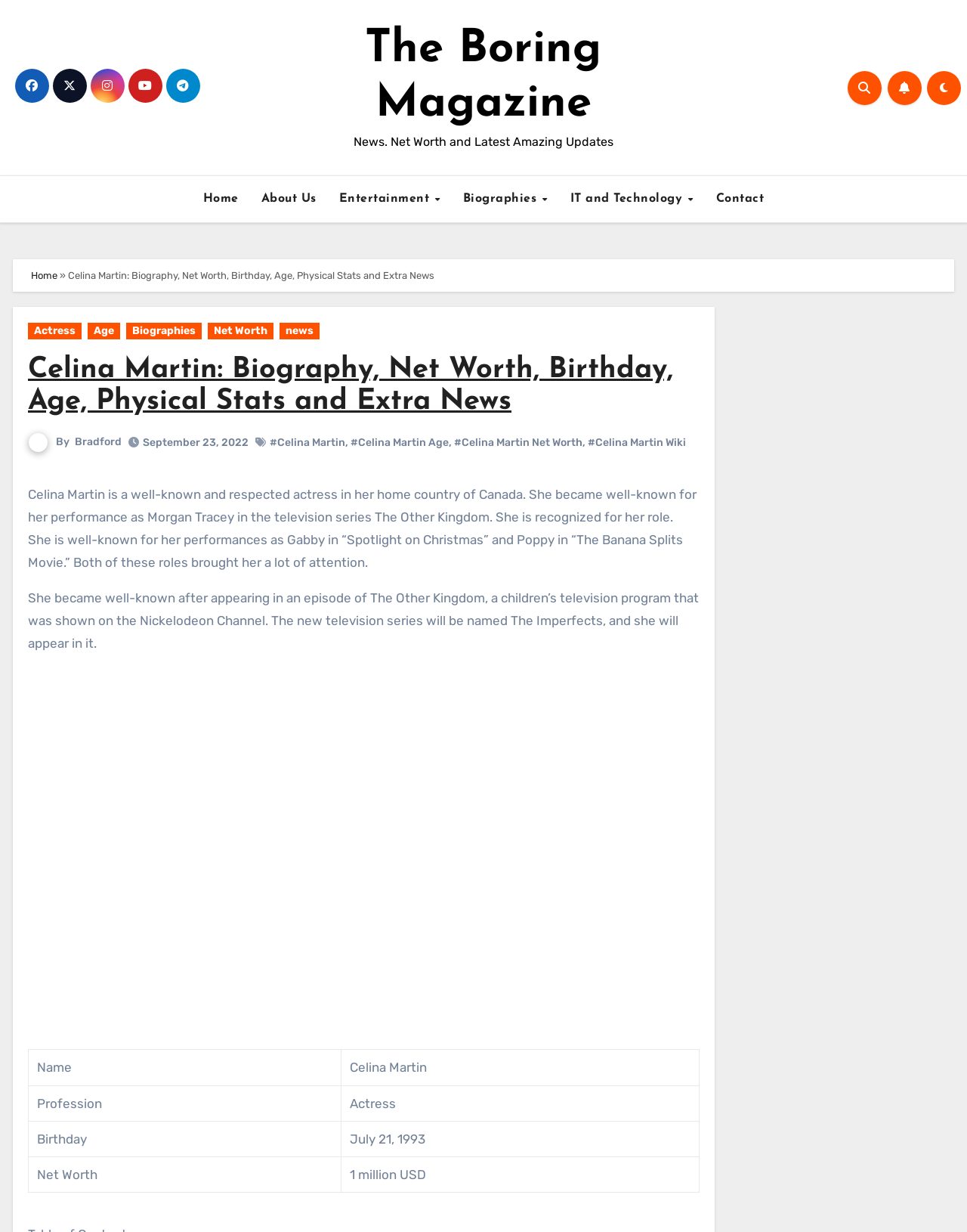Using floating point numbers between 0 and 1, provide the bounding box coordinates in the format (top-left x, top-left y, bottom-right x, bottom-right y). Locate the UI element described here: Biographies

[0.13, 0.262, 0.209, 0.275]